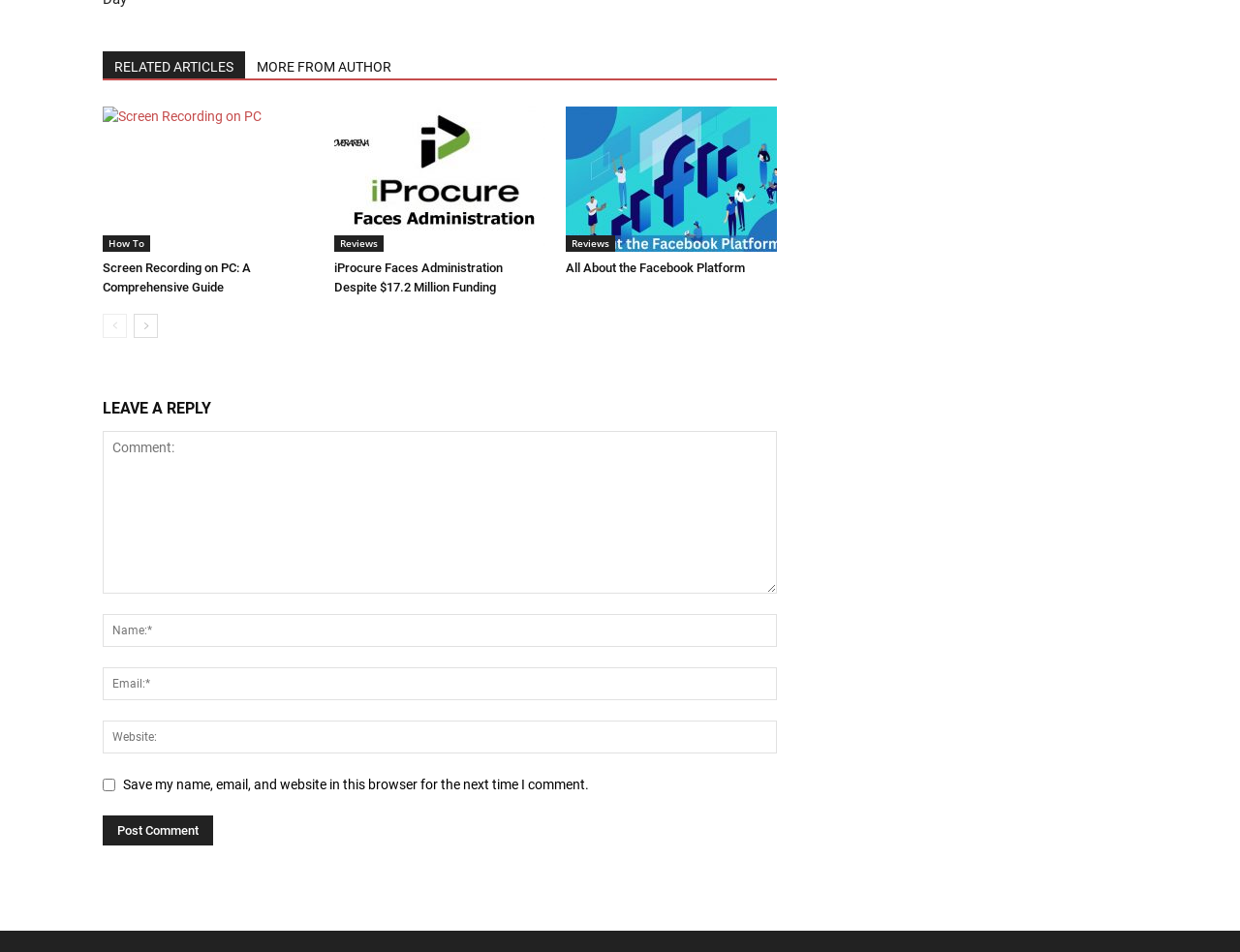Locate the bounding box coordinates of the segment that needs to be clicked to meet this instruction: "Leave a reply".

[0.083, 0.414, 0.627, 0.446]